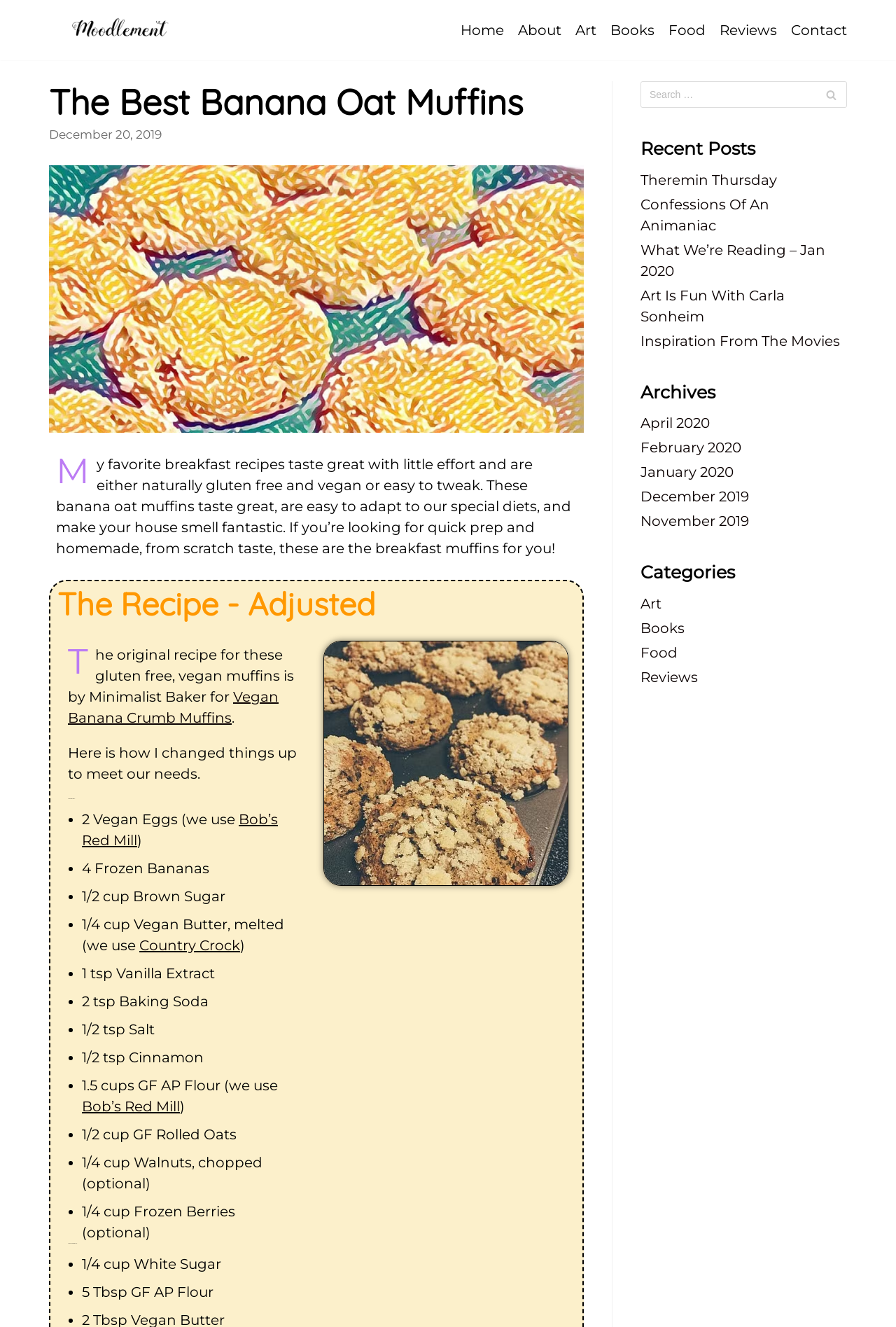Specify the bounding box coordinates of the element's region that should be clicked to achieve the following instruction: "Check the 'Recent Posts'". The bounding box coordinates consist of four float numbers between 0 and 1, in the format [left, top, right, bottom].

[0.715, 0.104, 0.843, 0.12]